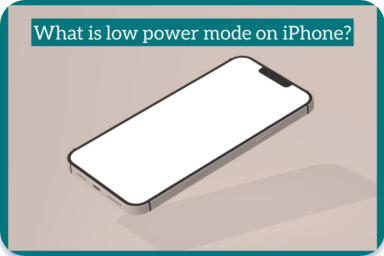Give a one-word or one-phrase response to the question:
What design elements are used to focus attention on the iPhone?

Muted background and simple layout